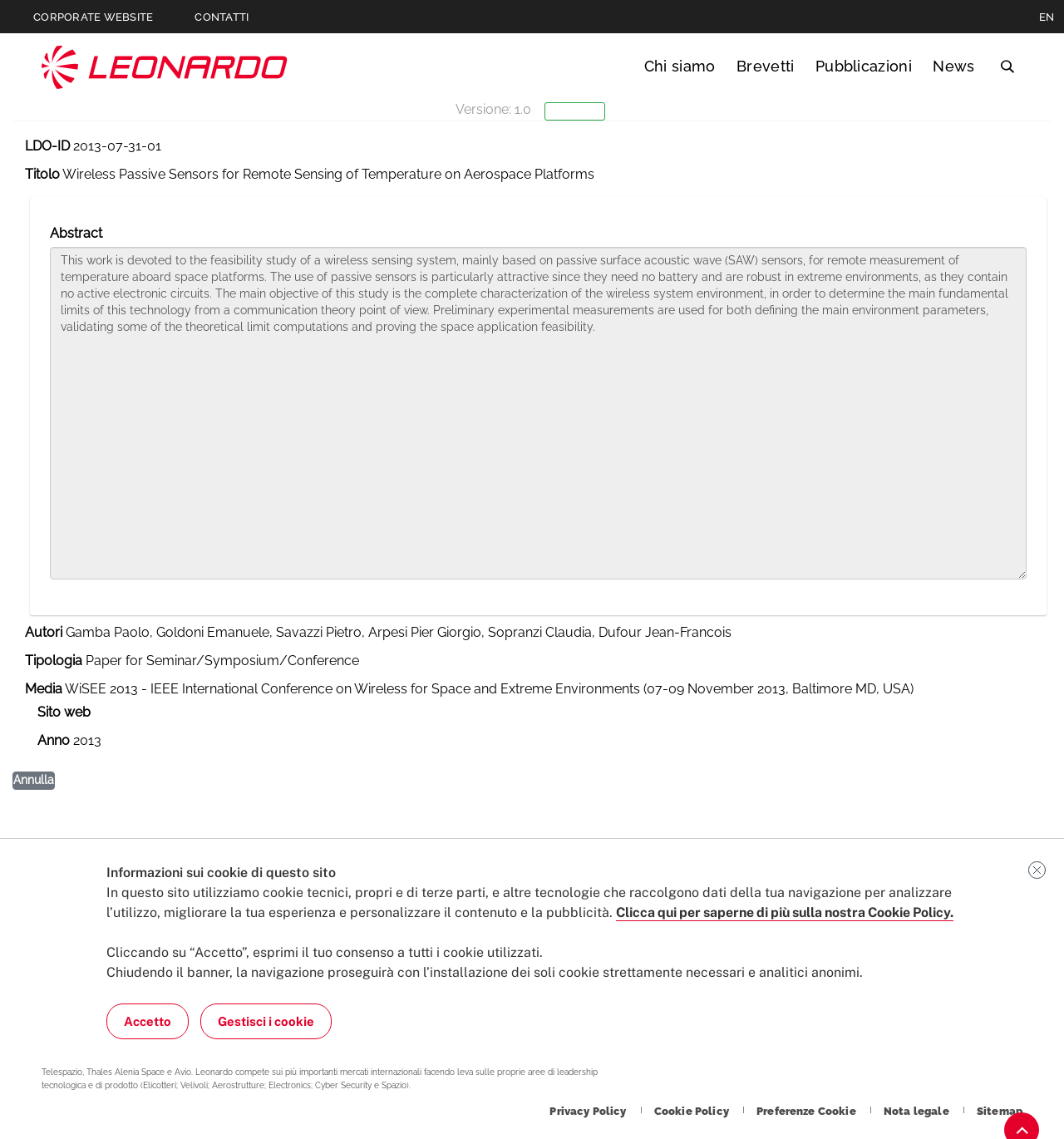What is the version of the publication?
Provide a concise answer using a single word or phrase based on the image.

1.0